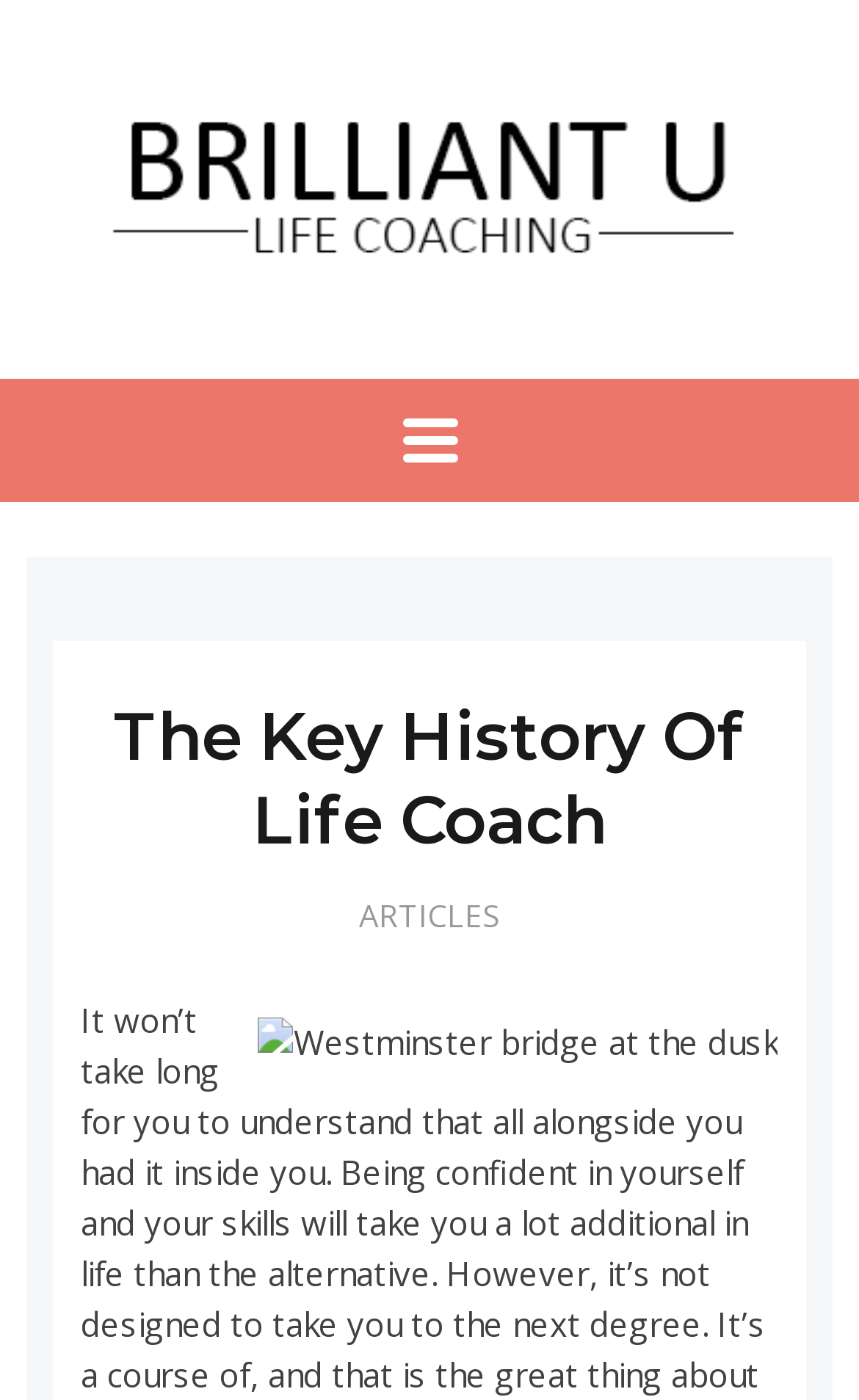With reference to the image, please provide a detailed answer to the following question: Is there a call-to-action button on the webpage?

The 'MENU' button at the top of the webpage can be considered a call-to-action, as it invites the user to explore the website's content and engage with the life coach's services.